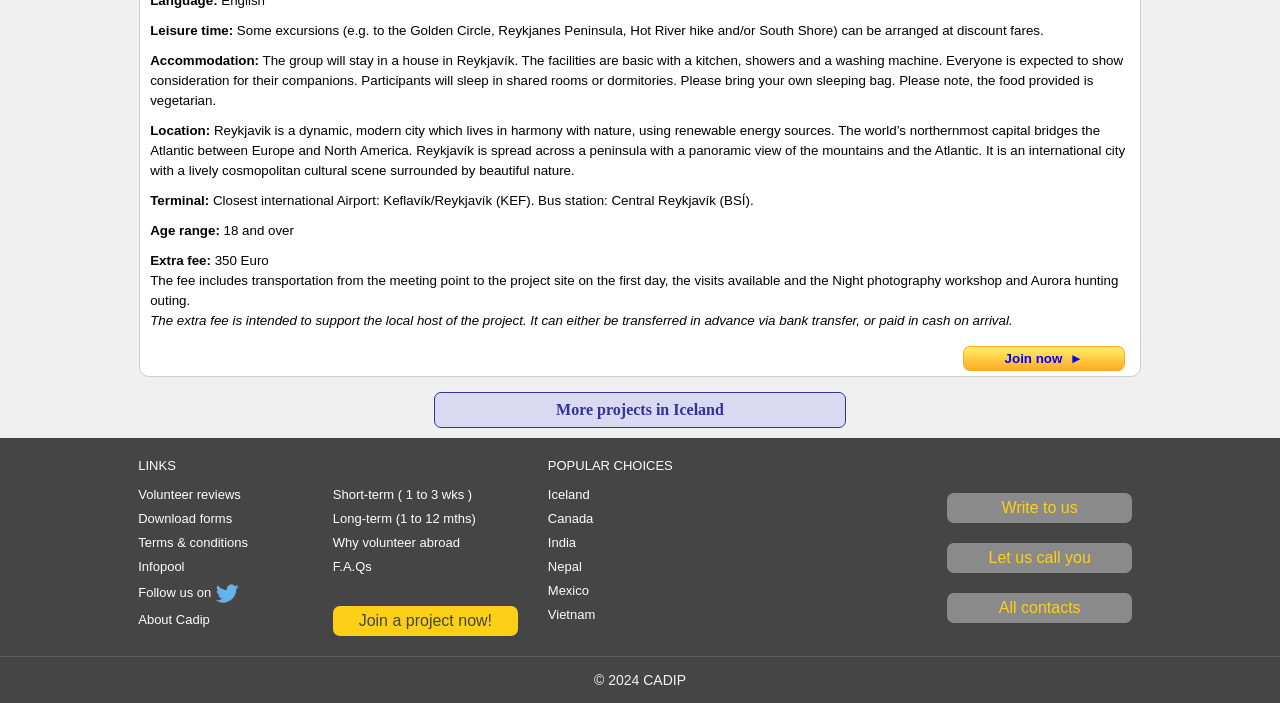What is the location of the group stay?
Answer the question with a single word or phrase derived from the image.

Reykjavik